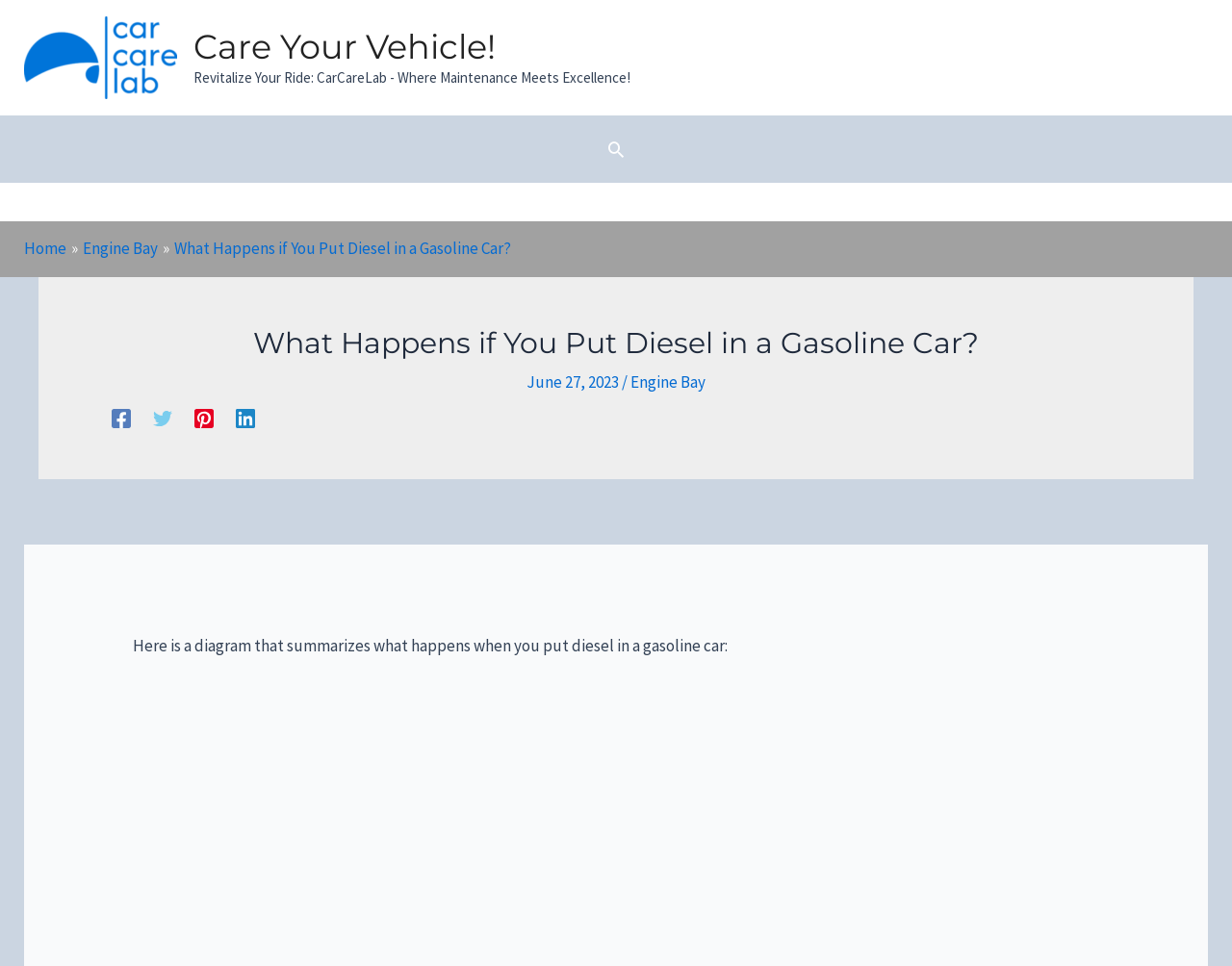Locate the bounding box coordinates of the item that should be clicked to fulfill the instruction: "Search for something".

None